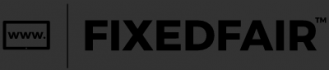Offer a detailed explanation of the image.

The image displays the logo of "FIXEDFAIR," featuring a clean and modern design. It prominently includes the website URL "www.FIXEDFAIR" alongside the brand name, which is stylized in bold, dark lettering. The logo is accompanied by a trademark symbol, indicating its recognized brand status. This image serves as a visual representation of the FIXEDFAIR brand, conveying a professional and trustworthy image to potential clients visiting their website. The overall aesthetic reflects a commitment to clarity and simplicity, aligning with the brand's emphasis on fixed and fair pricing in their services.